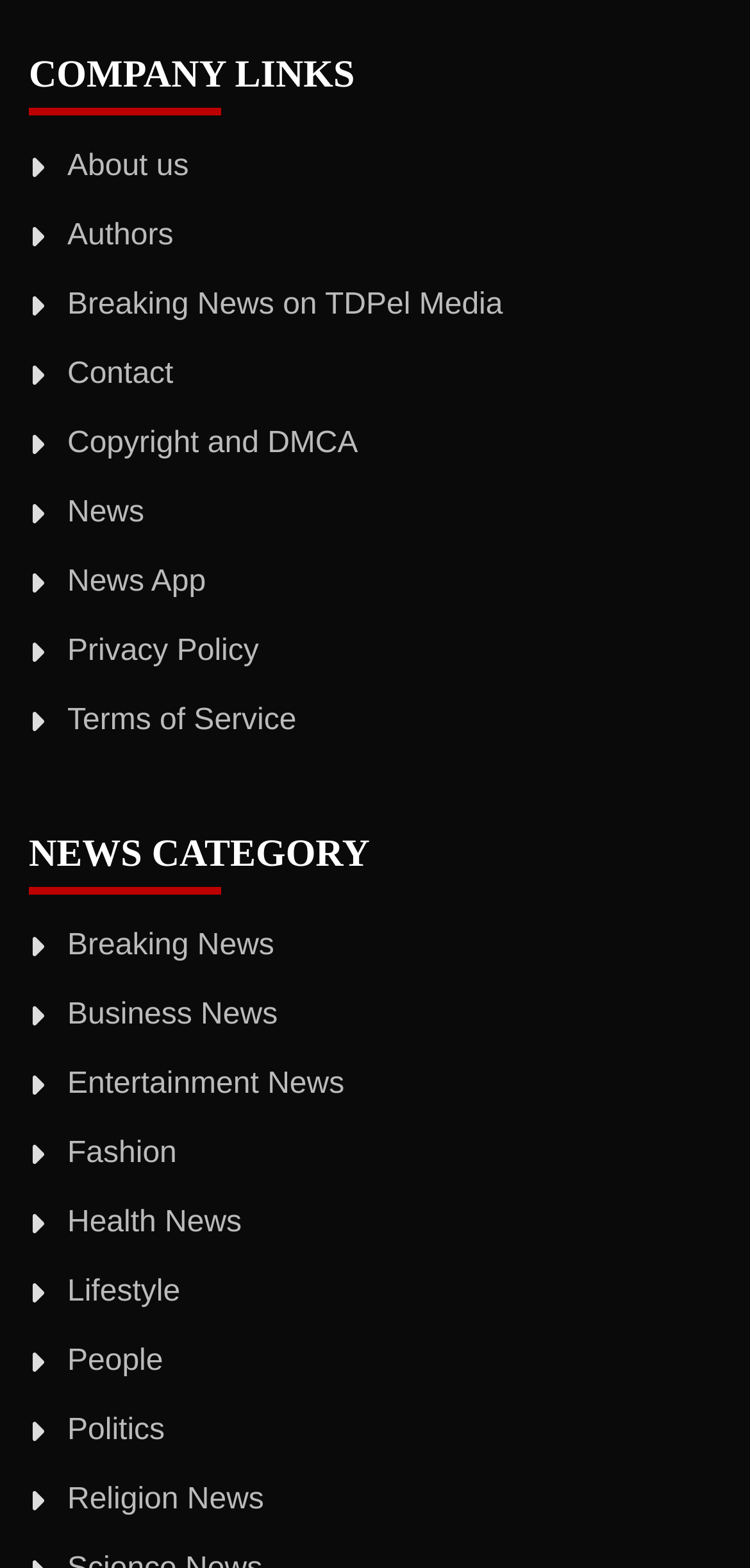How many headings are there on the webpage?
Answer the question with just one word or phrase using the image.

2